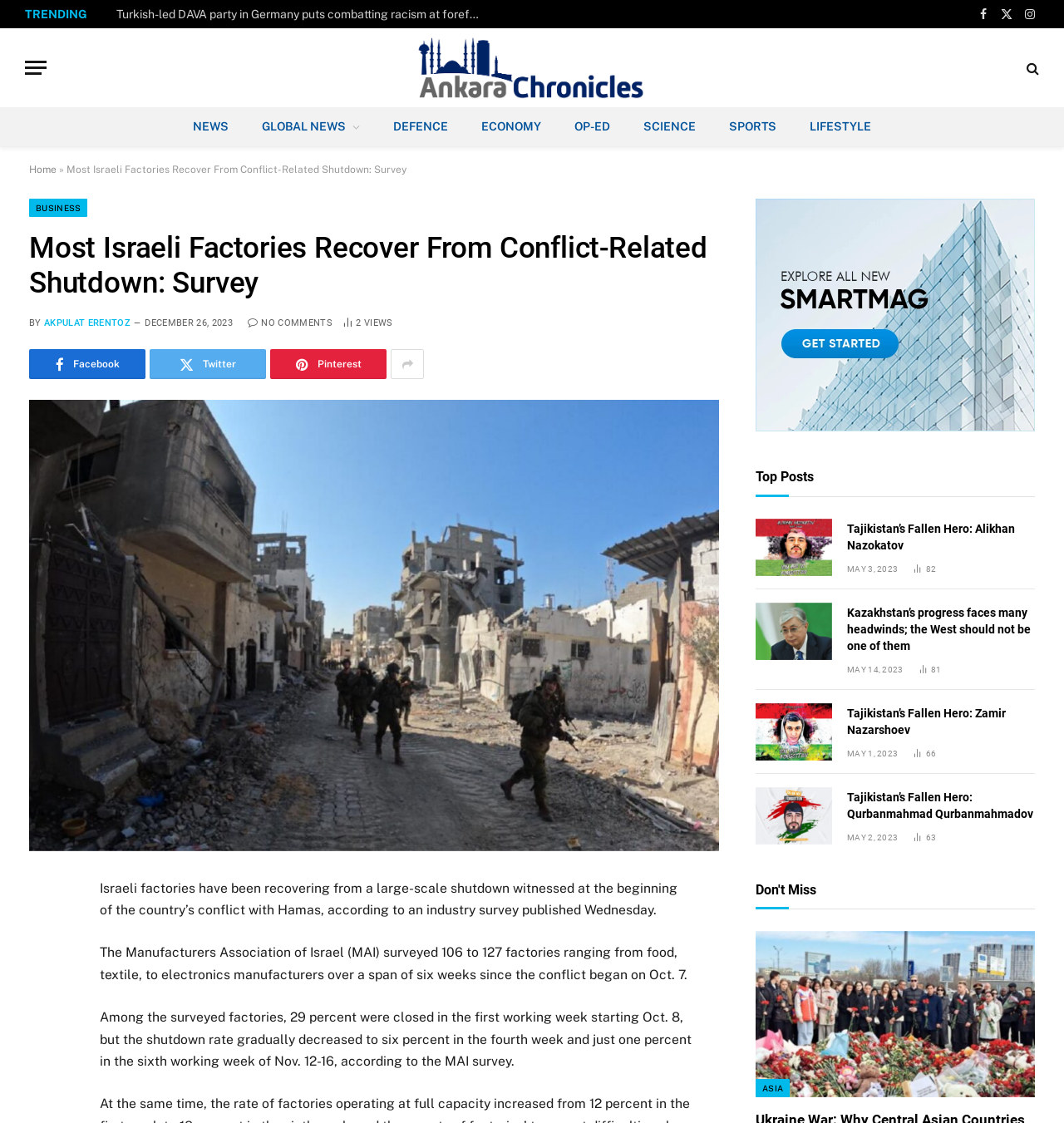What percentage of factories were closed in the first working week?
Please provide a detailed answer to the question.

According to the Manufacturers Association of Israel (MAI) survey, among the surveyed factories, 29 percent were closed in the first working week starting Oct. 8.